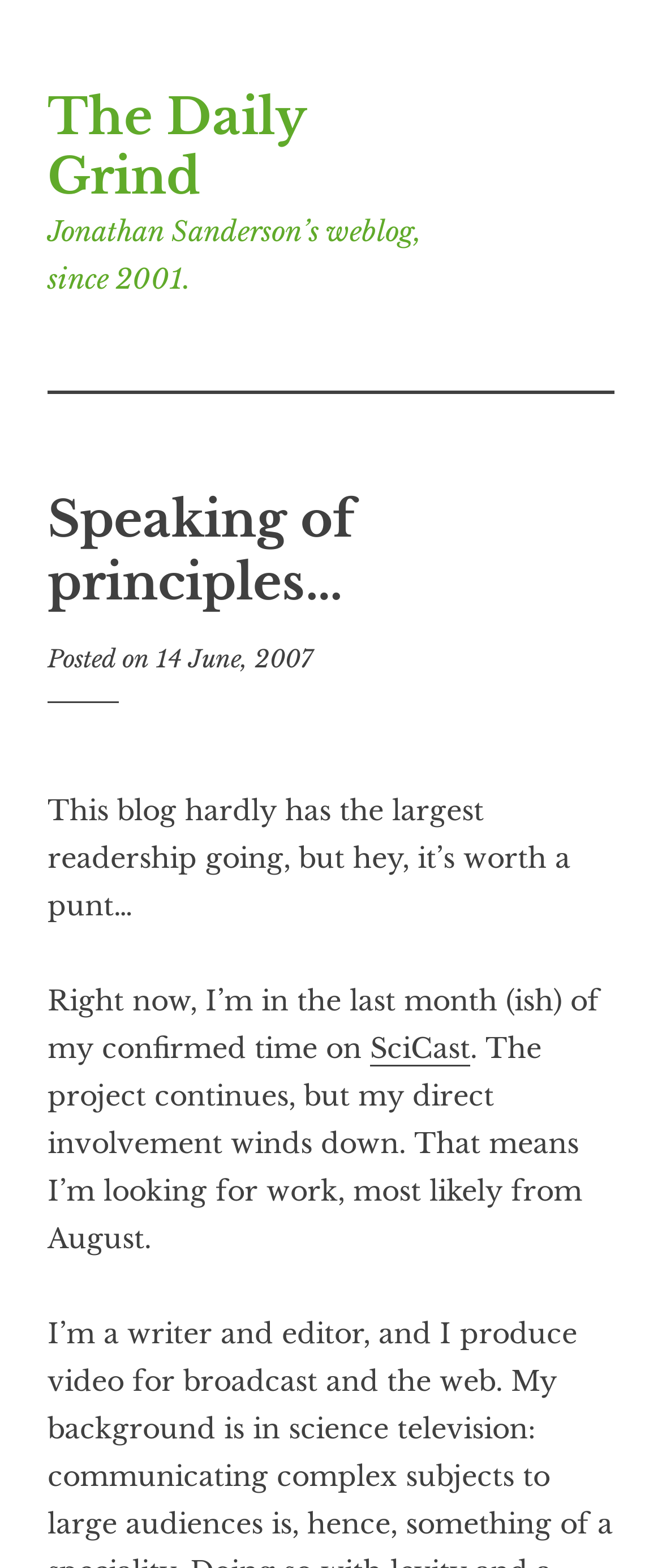Who is the author of the blog post?
Analyze the image and provide a thorough answer to the question.

I found the answer by examining the link element with the text 'Jonathan Sanderson' which is located near the top of the webpage, indicating it is the author of the blog post.